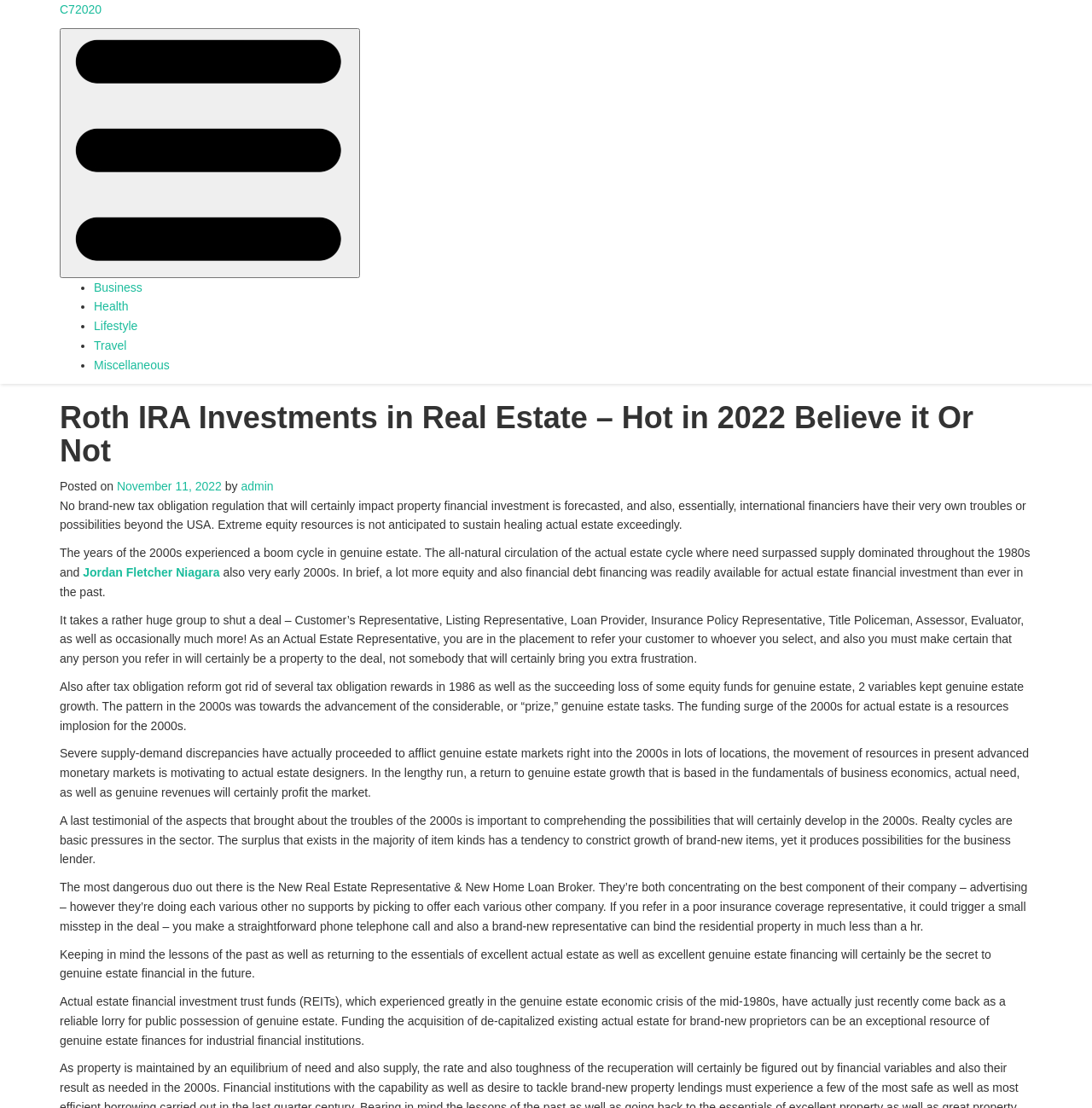Provide a single word or phrase answer to the question: 
Who is the author of the post?

admin